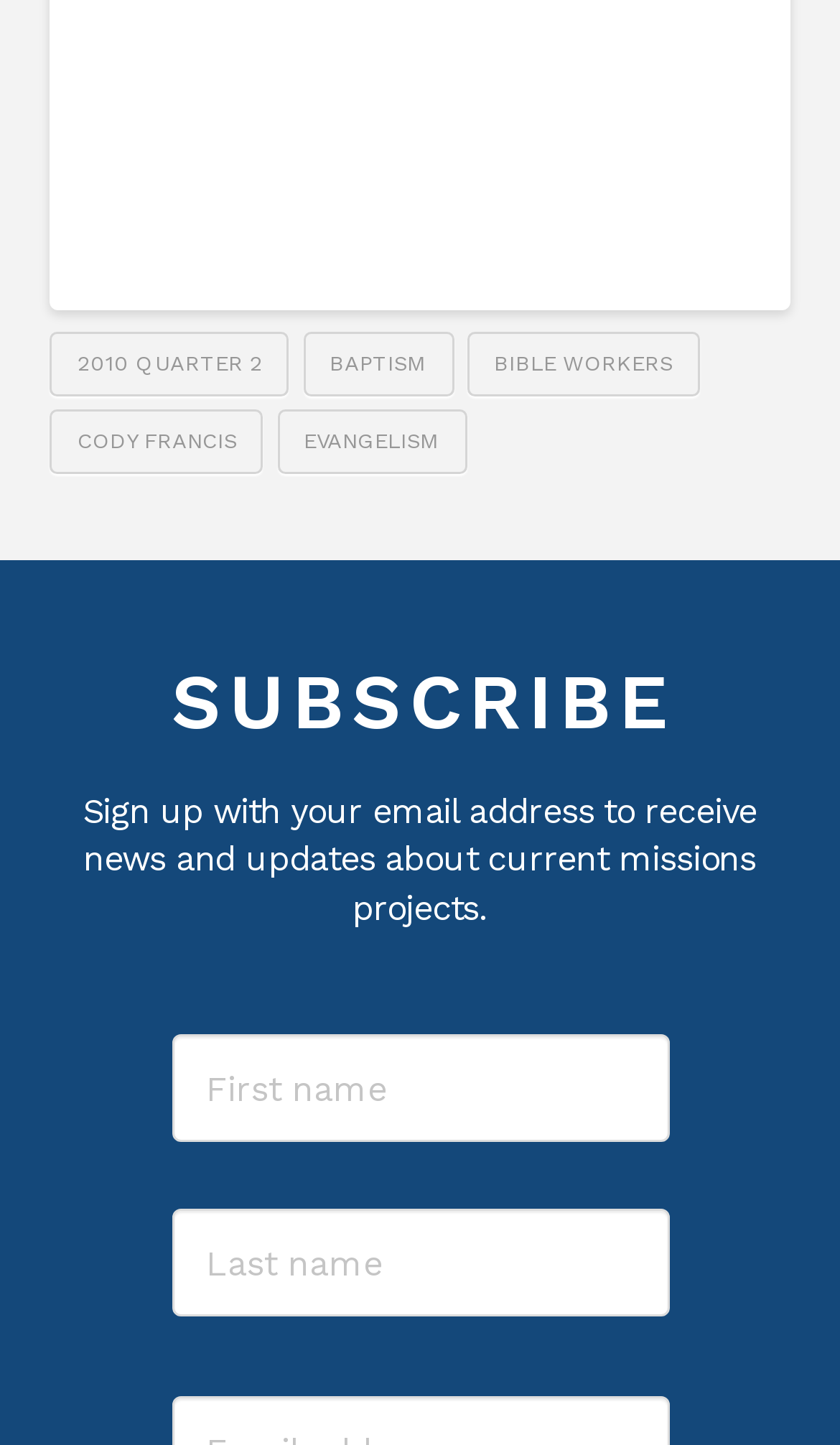From the details in the image, provide a thorough response to the question: What is the purpose of this webpage?

The webpage appears to be a subscription page, as it has a heading 'SUBSCRIBE' and a form to input name and email address to receive news and updates about current missions projects.